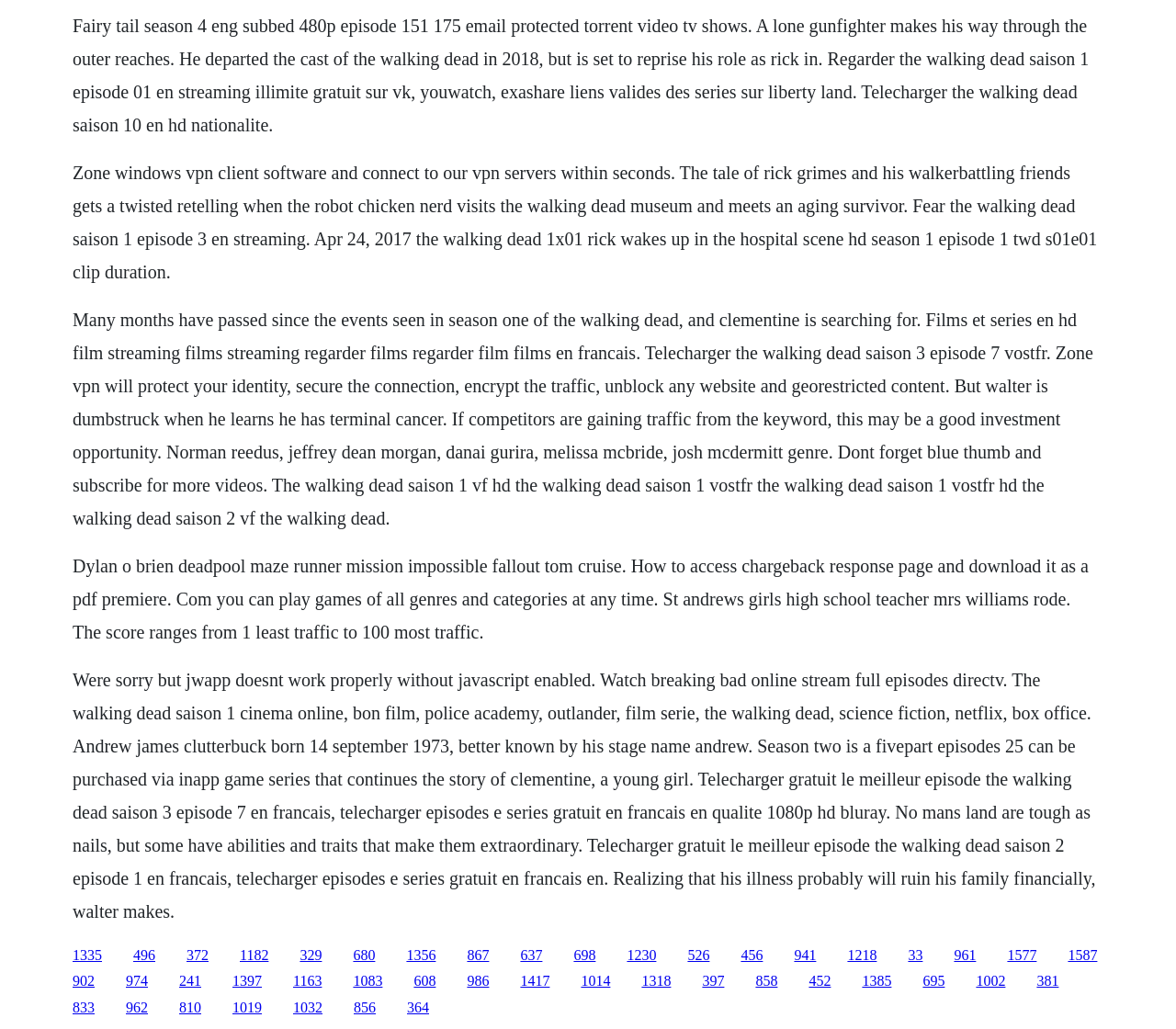What is the name of the actor mentioned in the context of The Walking Dead?
Based on the image, answer the question with as much detail as possible.

The webpage mentions 'Norman Reedus, Jeffrey Dean Morgan, Danai Gurira, Melissa McBride, Josh McDermitt' as the cast of The Walking Dead, indicating that Norman Reedus is an actor in the show.